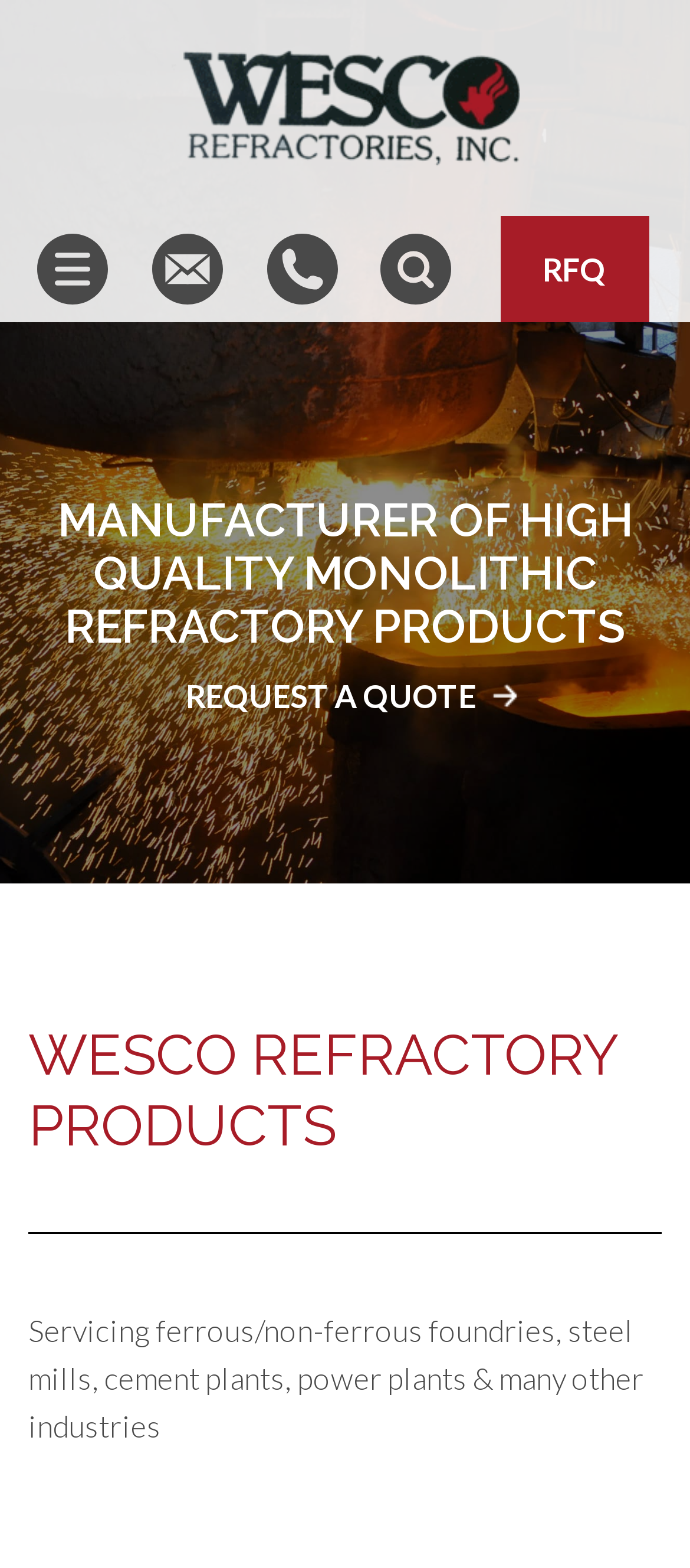Respond with a single word or short phrase to the following question: 
How can I contact the company?

Email, Phone